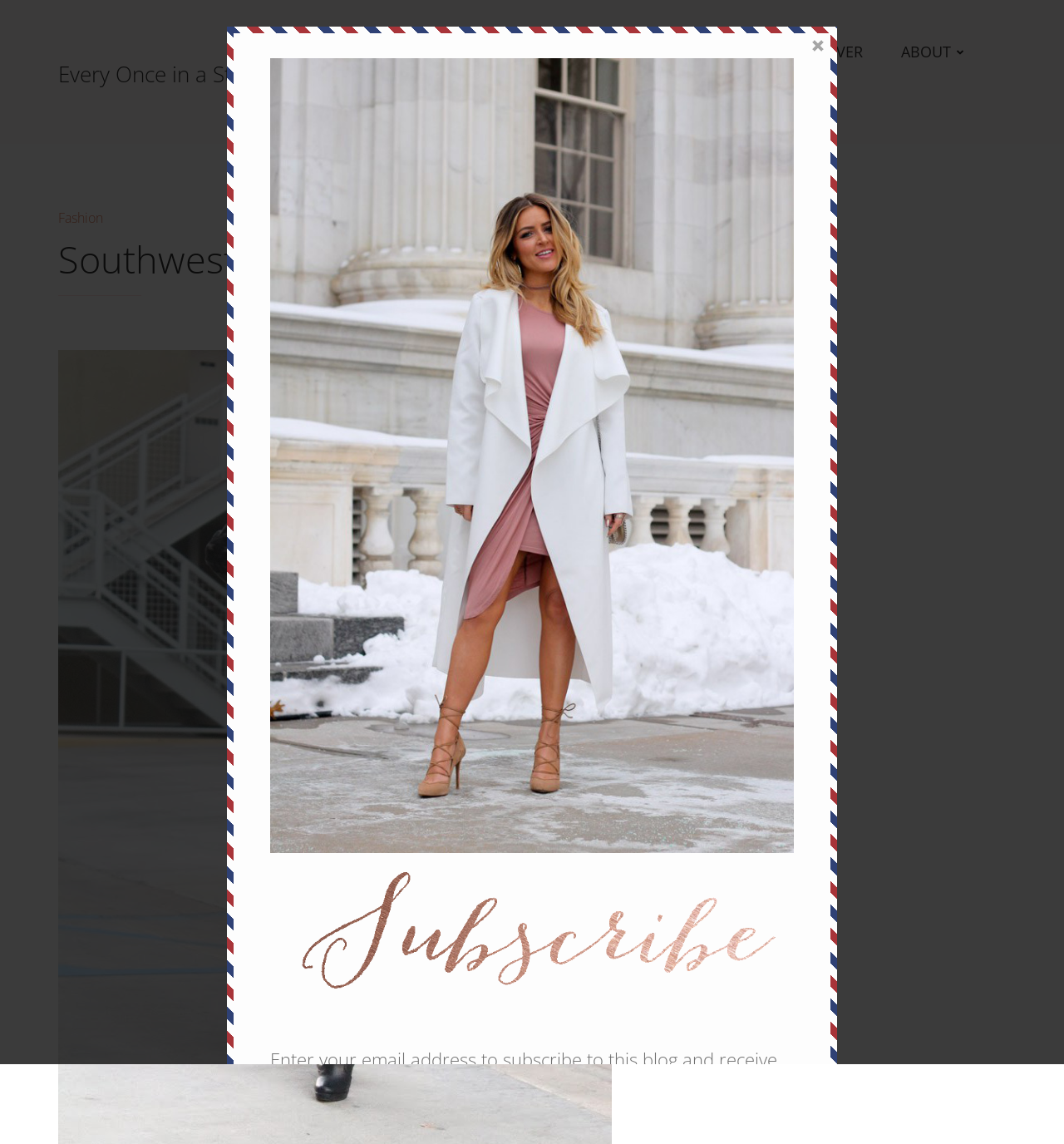Find the bounding box coordinates of the element to click in order to complete this instruction: "Click on Account Manager job". The bounding box coordinates must be four float numbers between 0 and 1, denoted as [left, top, right, bottom].

None